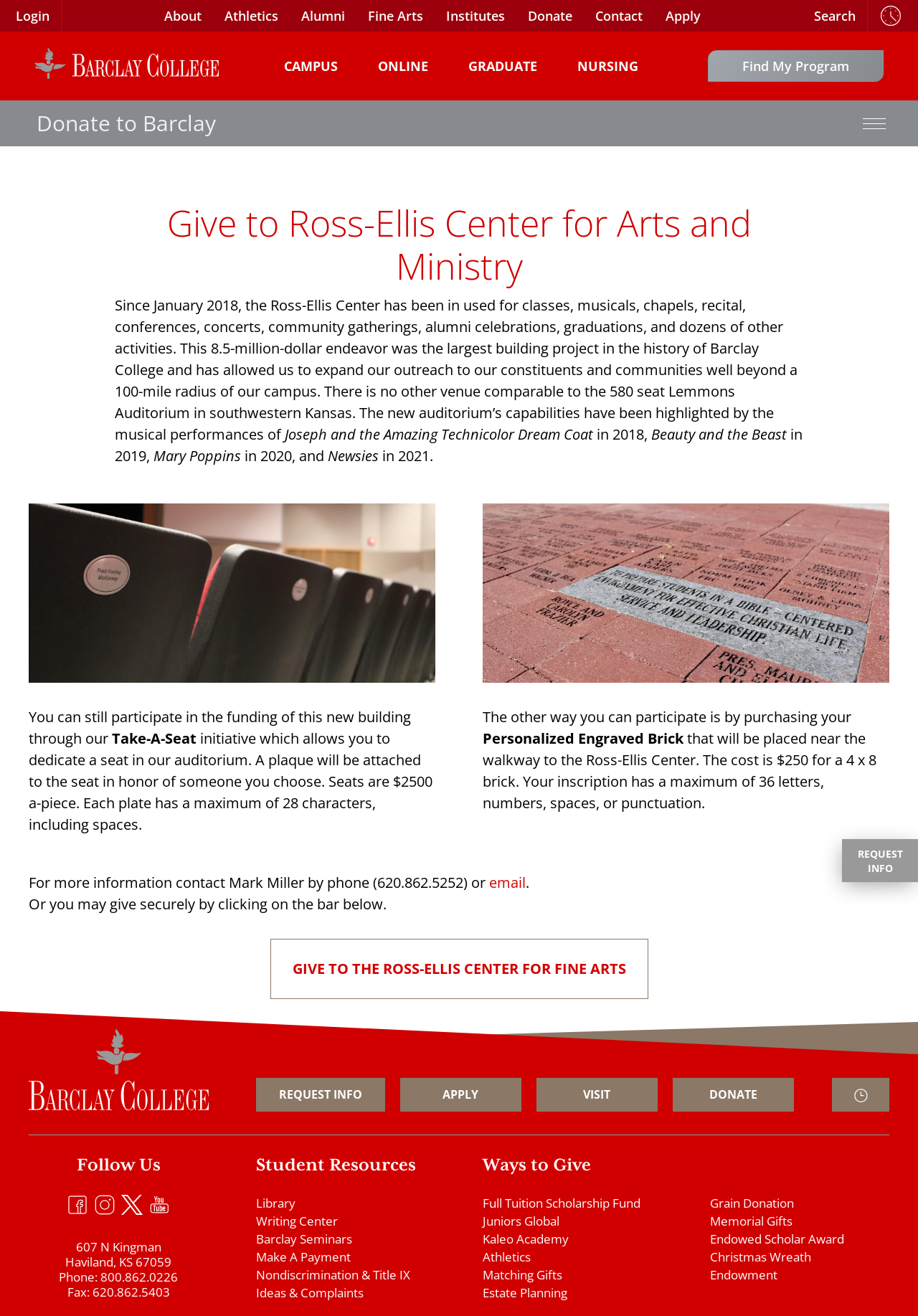Please predict the bounding box coordinates of the element's region where a click is necessary to complete the following instruction: "Click on Donate to Barclay". The coordinates should be represented by four float numbers between 0 and 1, i.e., [left, top, right, bottom].

[0.04, 0.082, 0.235, 0.105]